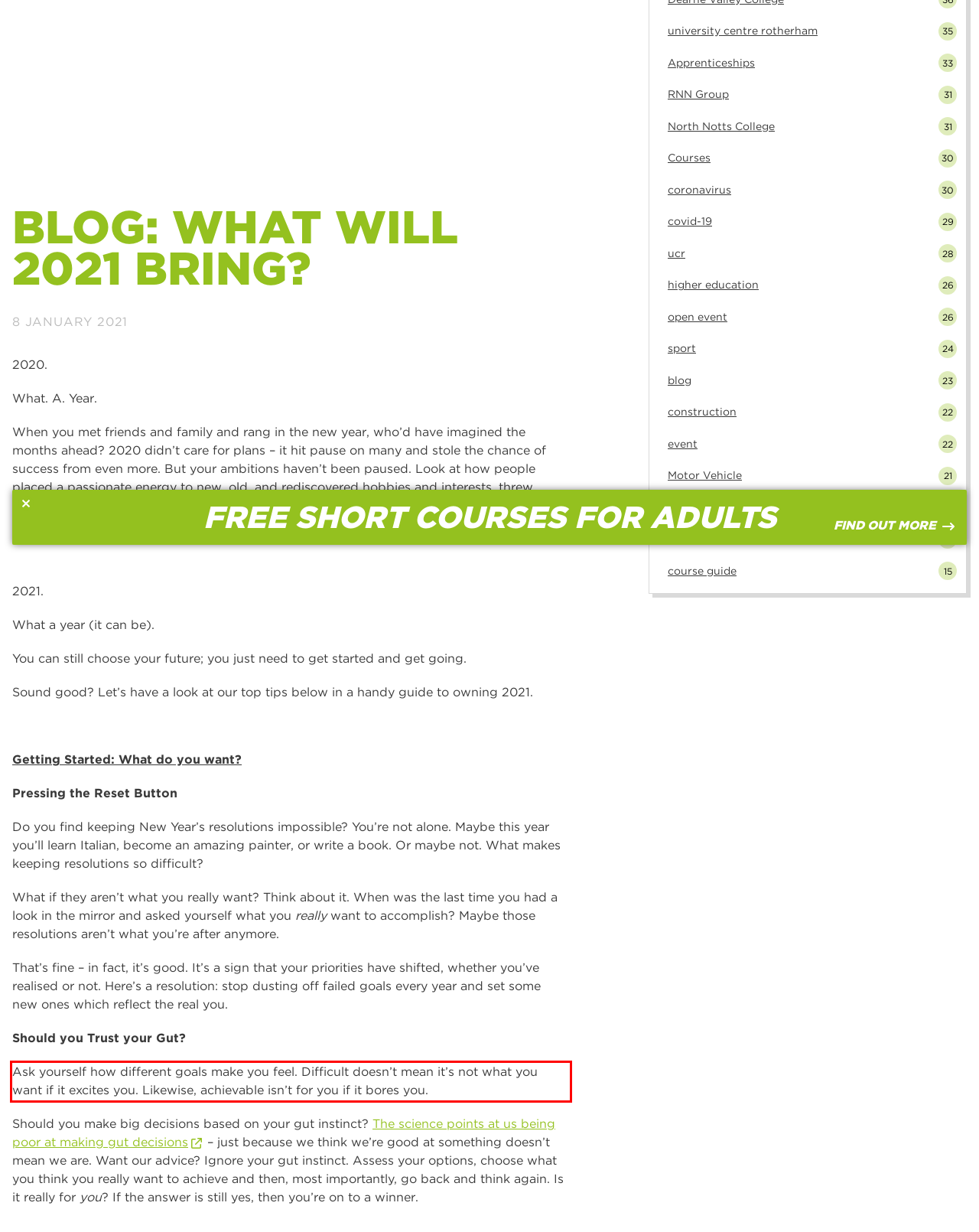You are presented with a webpage screenshot featuring a red bounding box. Perform OCR on the text inside the red bounding box and extract the content.

Ask yourself how different goals make you feel. Difficult doesn’t mean it’s not what you want if it excites you. Likewise, achievable isn’t for you if it bores you.